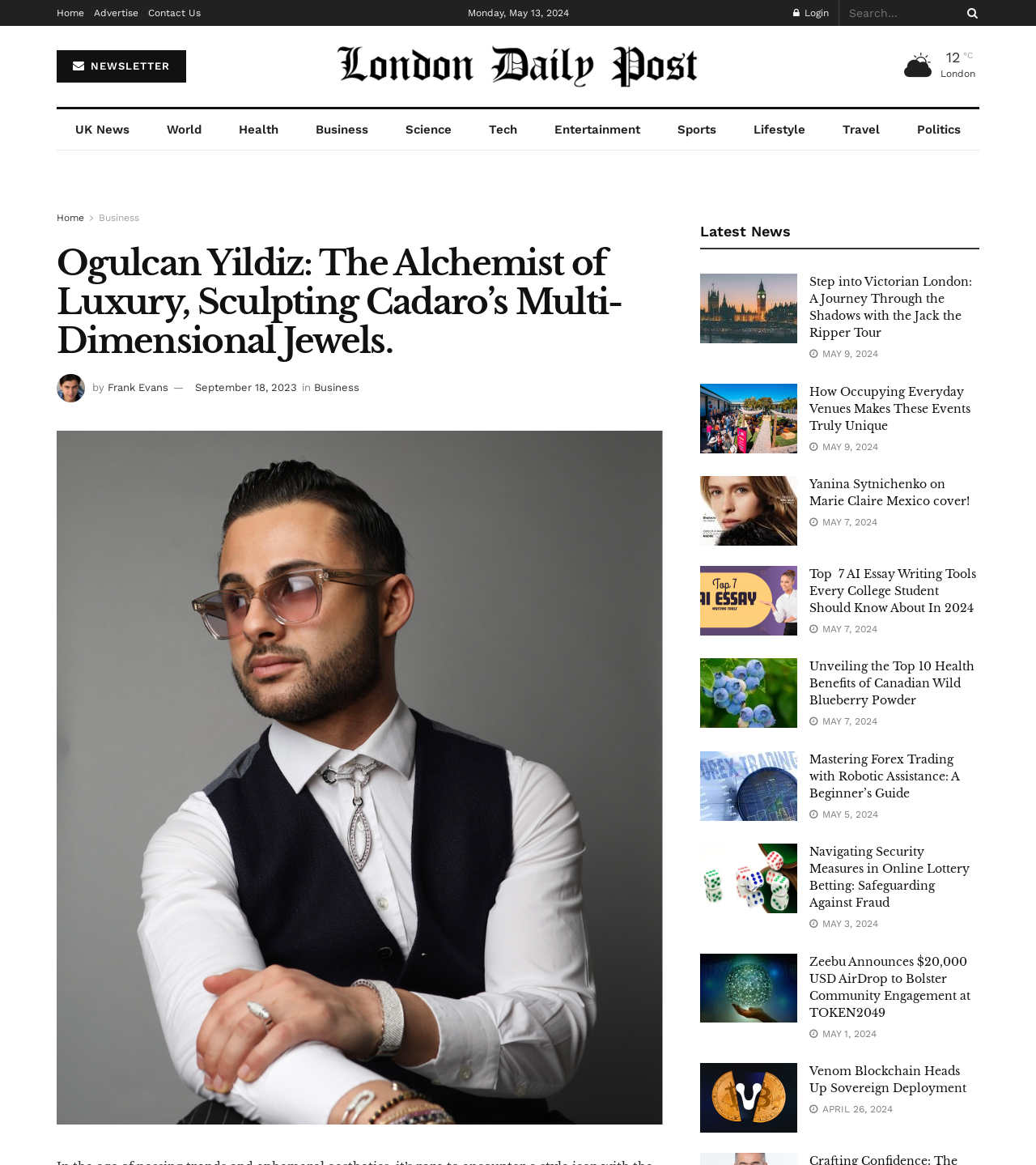Given the description parent_node: Search name="s" placeholder="Search", predict the bounding box coordinates of the UI element. Ensure the coordinates are in the format (top-left x, top-left y, bottom-right x, bottom-right y) and all values are between 0 and 1.

None